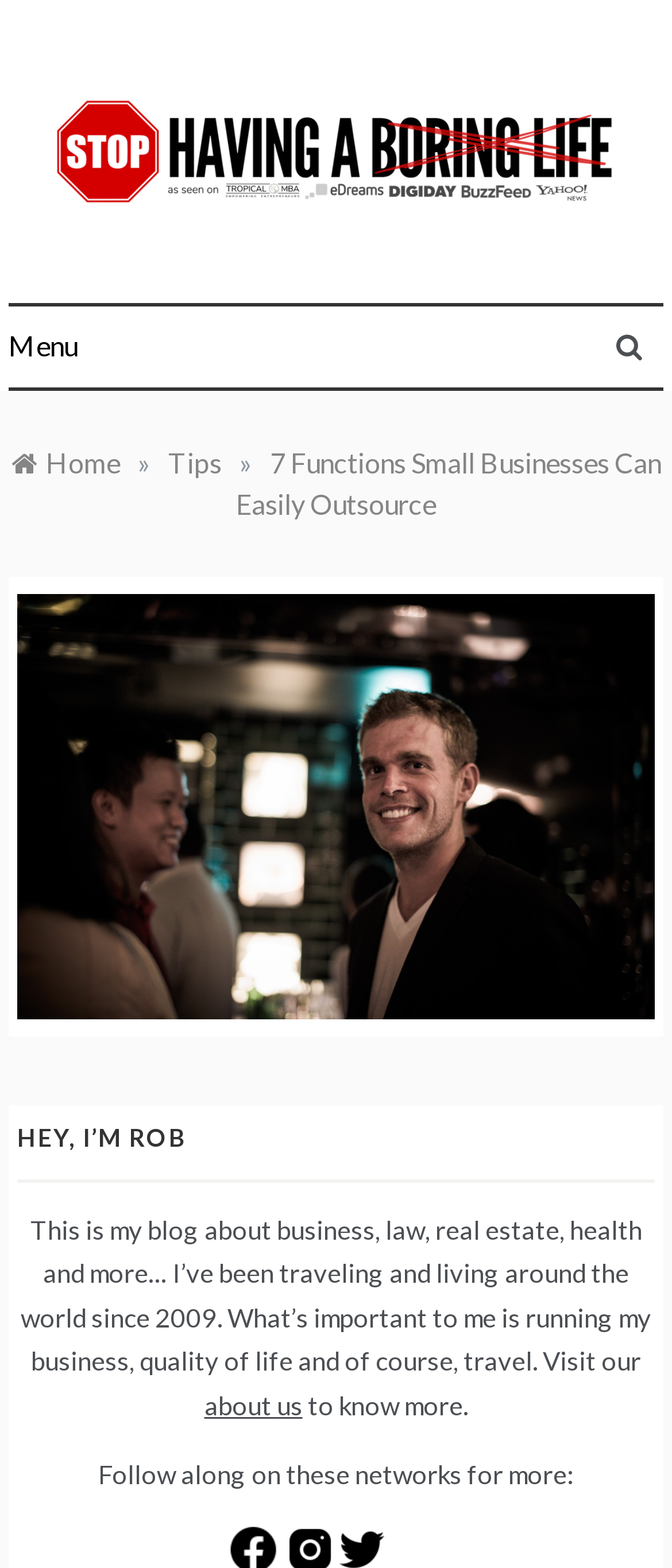Generate a comprehensive description of the webpage.

The webpage appears to be a personal blog, with the main title "7 Functions Small Businesses Can Easily Outsource" at the top. Below the title, there is a link to an unrelated article "Stop Having a Boring Life – If Life is Boring, You're Doing it Wrong!" accompanied by an image. 

To the right of the image, there is a heading with the same title as the link. Below the heading, there is a brief description of the blog, stating that it is about a guy traveling the world. 

On the top right corner, there is a "Menu" button. Next to the button, there is an empty link. 

Below the menu button, there is a navigation section with breadcrumbs, showing the current page "7 Functions Small Businesses Can Easily Outsource" and its parent categories "Home" and "Tips". 

In the lower half of the page, there is a heading "HEY, I’M ROB" followed by a brief introduction to the author, Rob, who has been traveling and living around the world since 2009. The introduction mentions his business, quality of life, and travel. 

Below the introduction, there is a link to the "about us" page and a brief sentence encouraging visitors to learn more. 

At the very bottom of the page, there is a message "Follow along on these networks for more:", but it does not specify which networks.